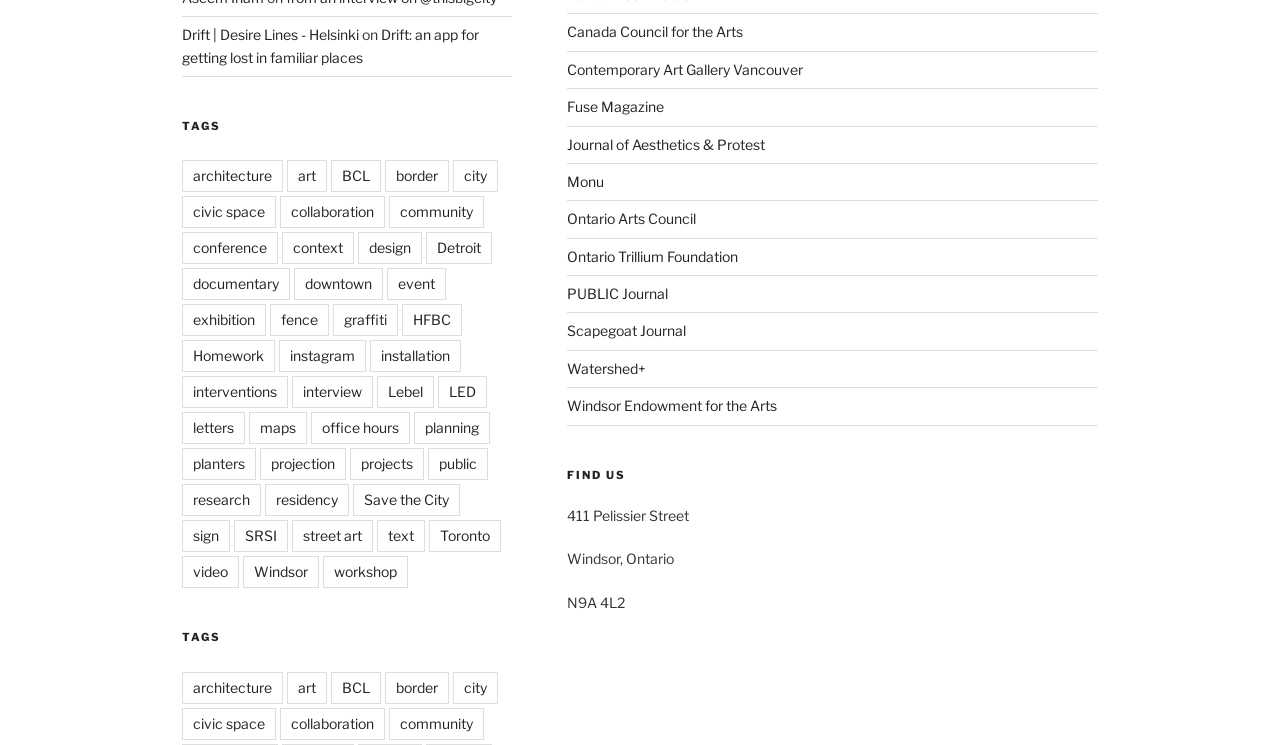Can you provide the bounding box coordinates for the element that should be clicked to implement the instruction: "click on the link 'Drift | Desire Lines - Helsinki'"?

[0.142, 0.035, 0.28, 0.058]